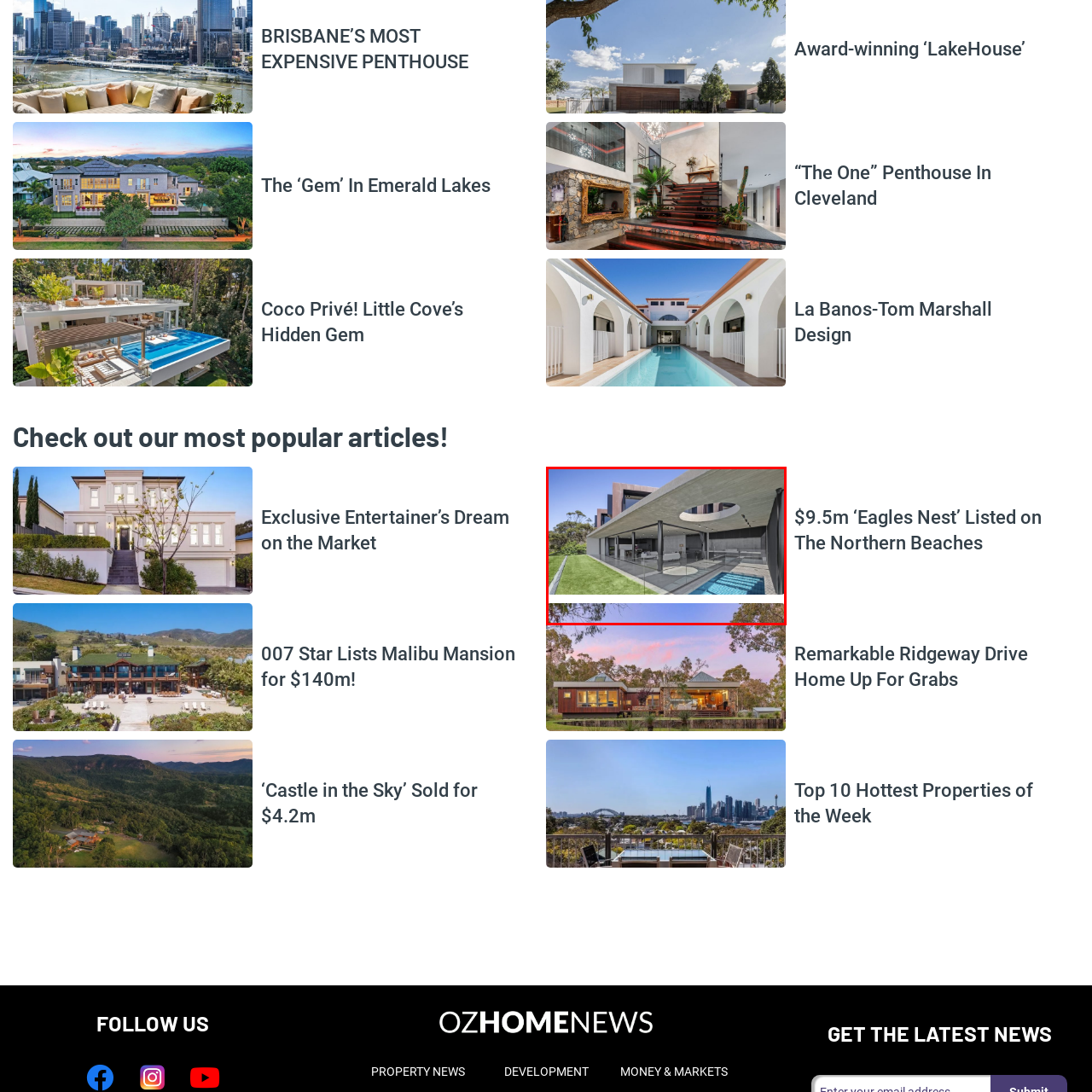Inspect the image bordered by the red bounding box and supply a comprehensive response to the upcoming question based on what you see in the image: What can be seen from the glass railing?

The caption states that 'the glass railing offers unobstructed views of the beautifully manicured lawn and the inviting swimming pool below', implying that one can see the lawn and pool from the glass railing.